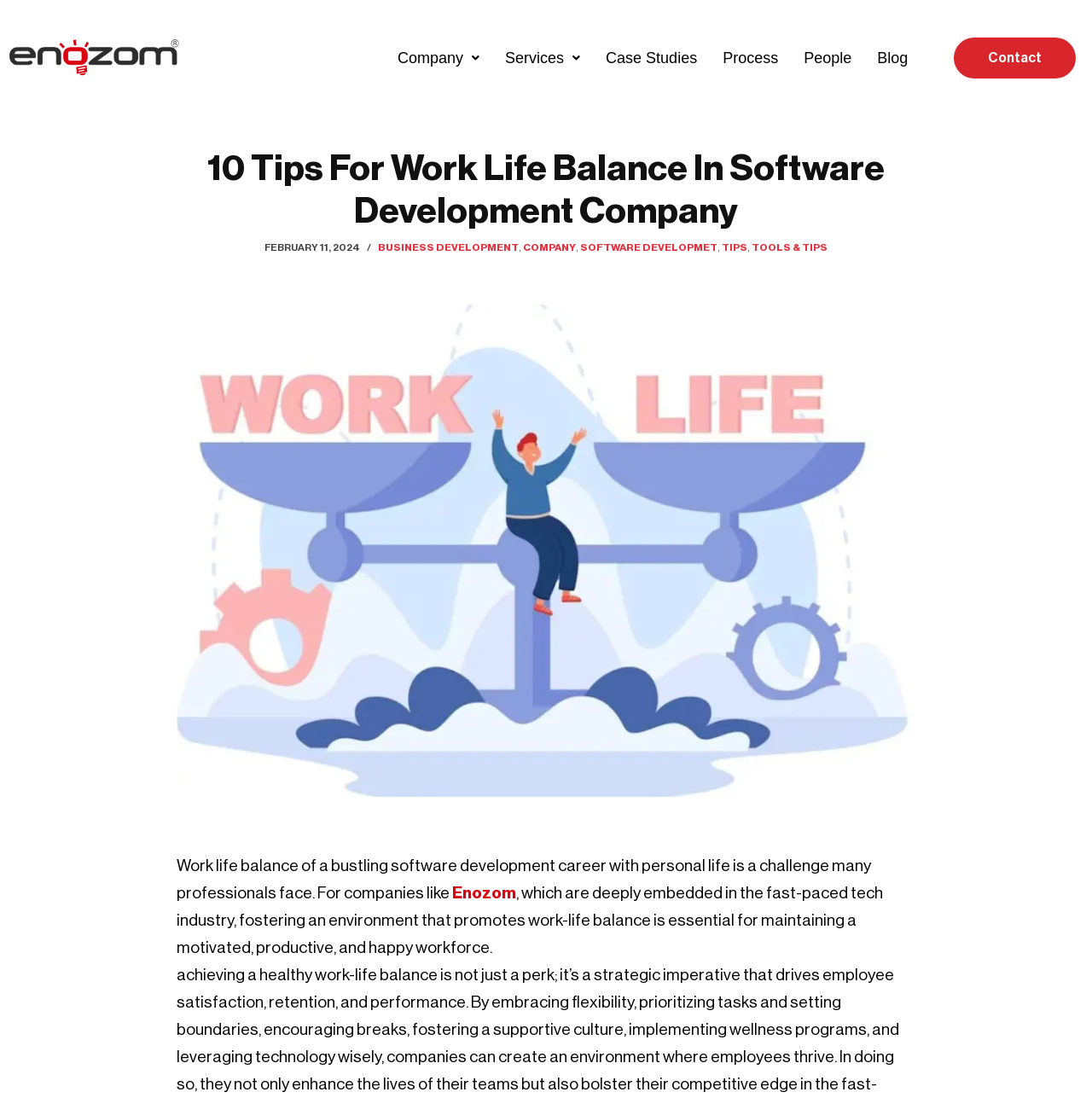Identify the primary heading of the webpage and provide its text.

10 Tips For Work Life Balance In Software Development Company